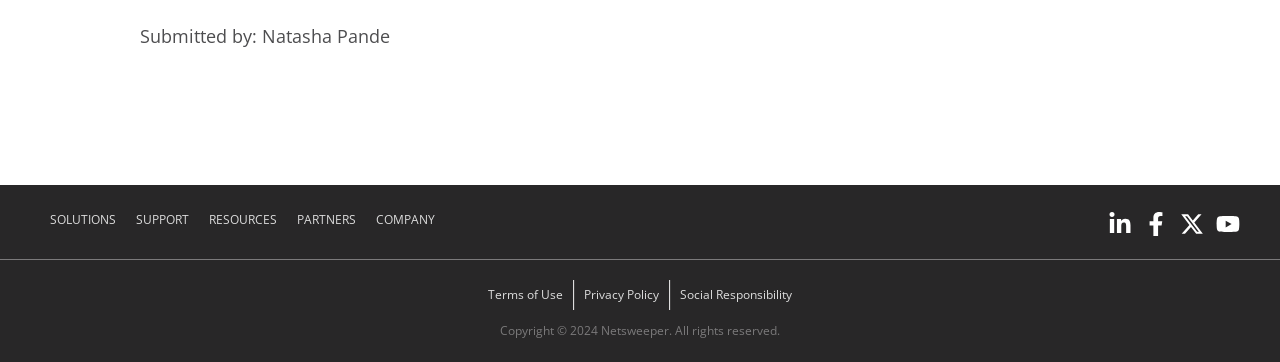Locate the bounding box coordinates of the area to click to fulfill this instruction: "Check Twitter". The bounding box should be presented as four float numbers between 0 and 1, in the order [left, top, right, bottom].

[0.922, 0.584, 0.941, 0.651]